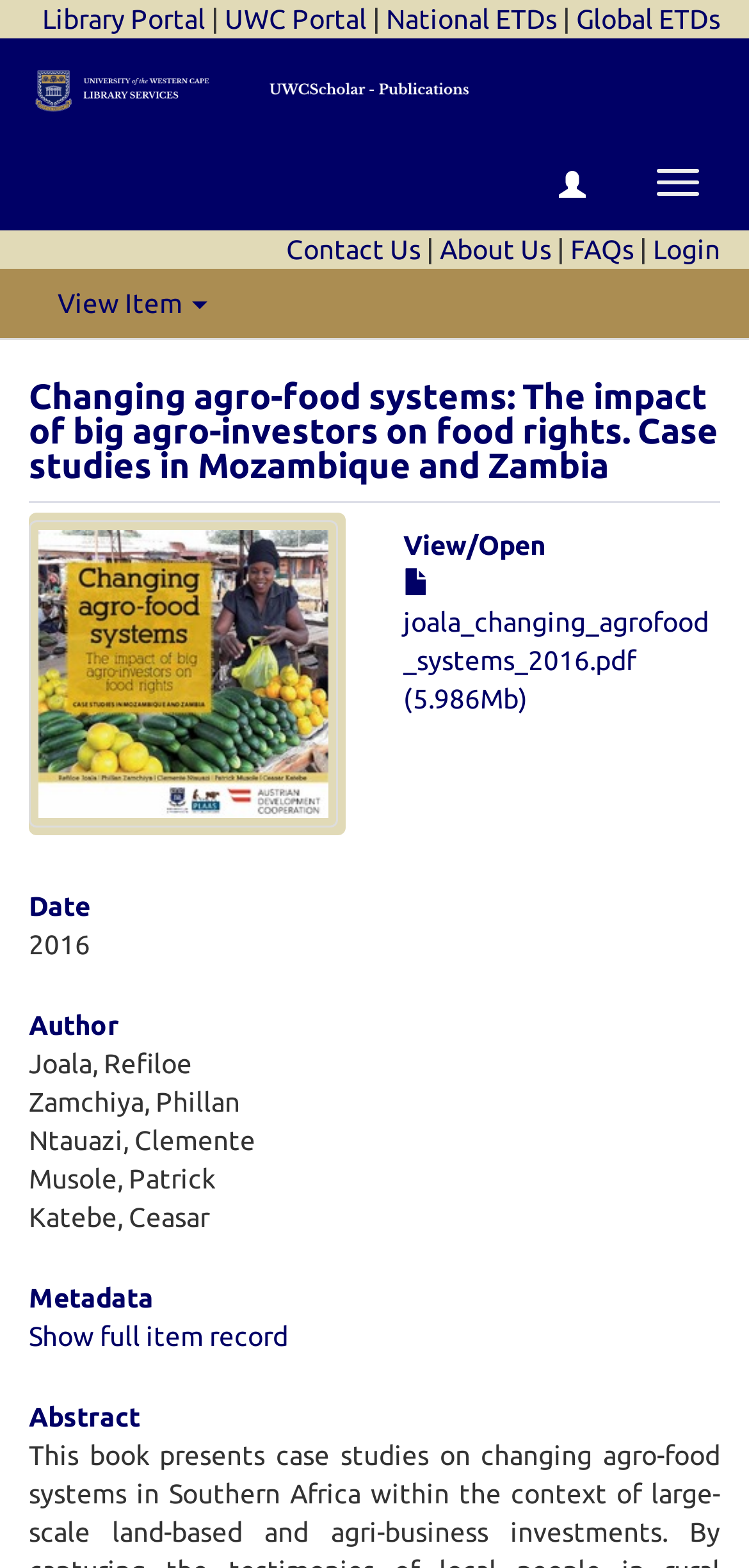What is the title of the research?
Using the image provided, answer with just one word or phrase.

Changing agro-food systems